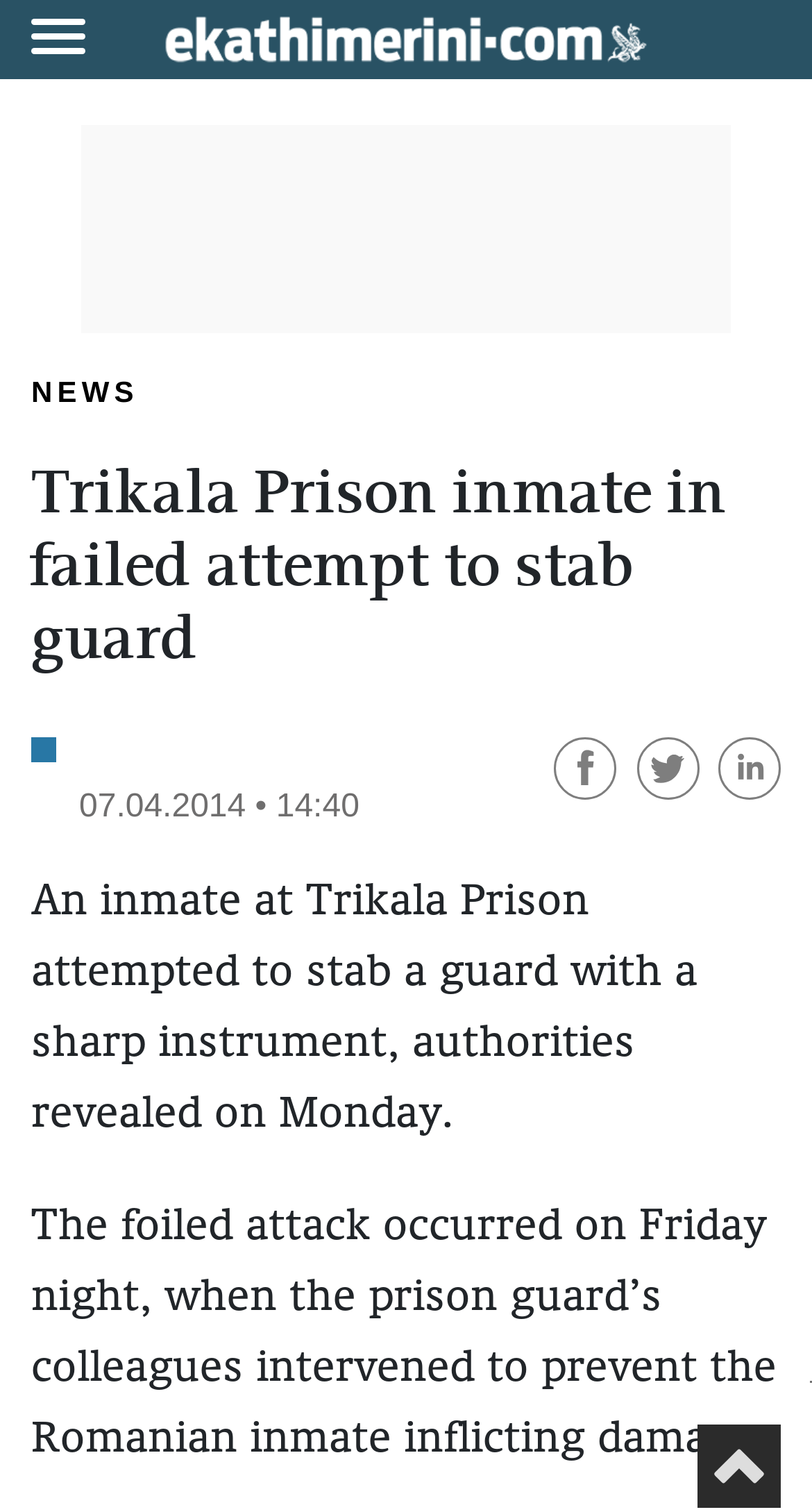Bounding box coordinates are specified in the format (top-left x, top-left y, bottom-right x, bottom-right y). All values are floating point numbers bounded between 0 and 1. Please provide the bounding box coordinate of the region this sentence describes: aria-label="Κοινοποίηση στο facebook"

[0.682, 0.493, 0.771, 0.516]